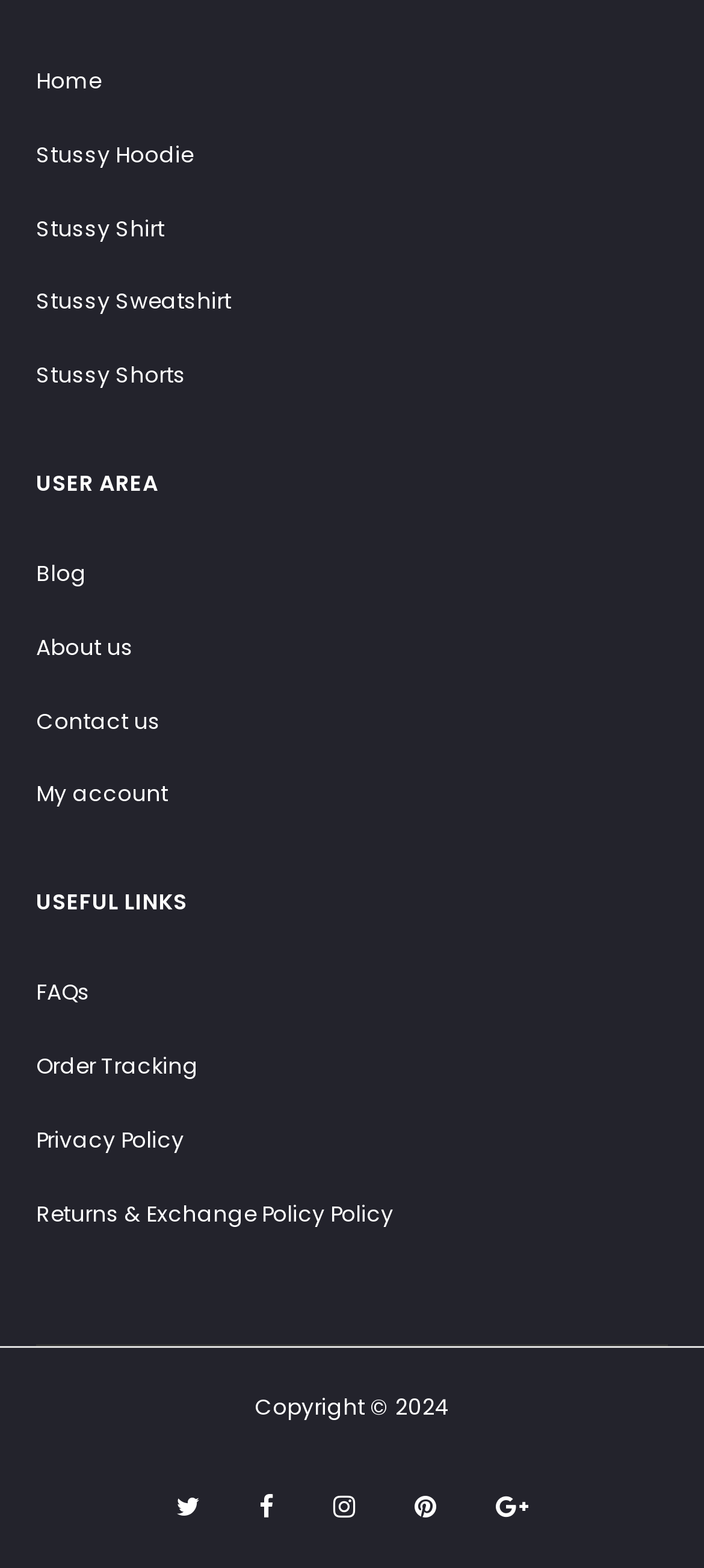What is the last link in the USEFUL LINKS section?
Based on the image, respond with a single word or phrase.

Returns & Exchange Policy